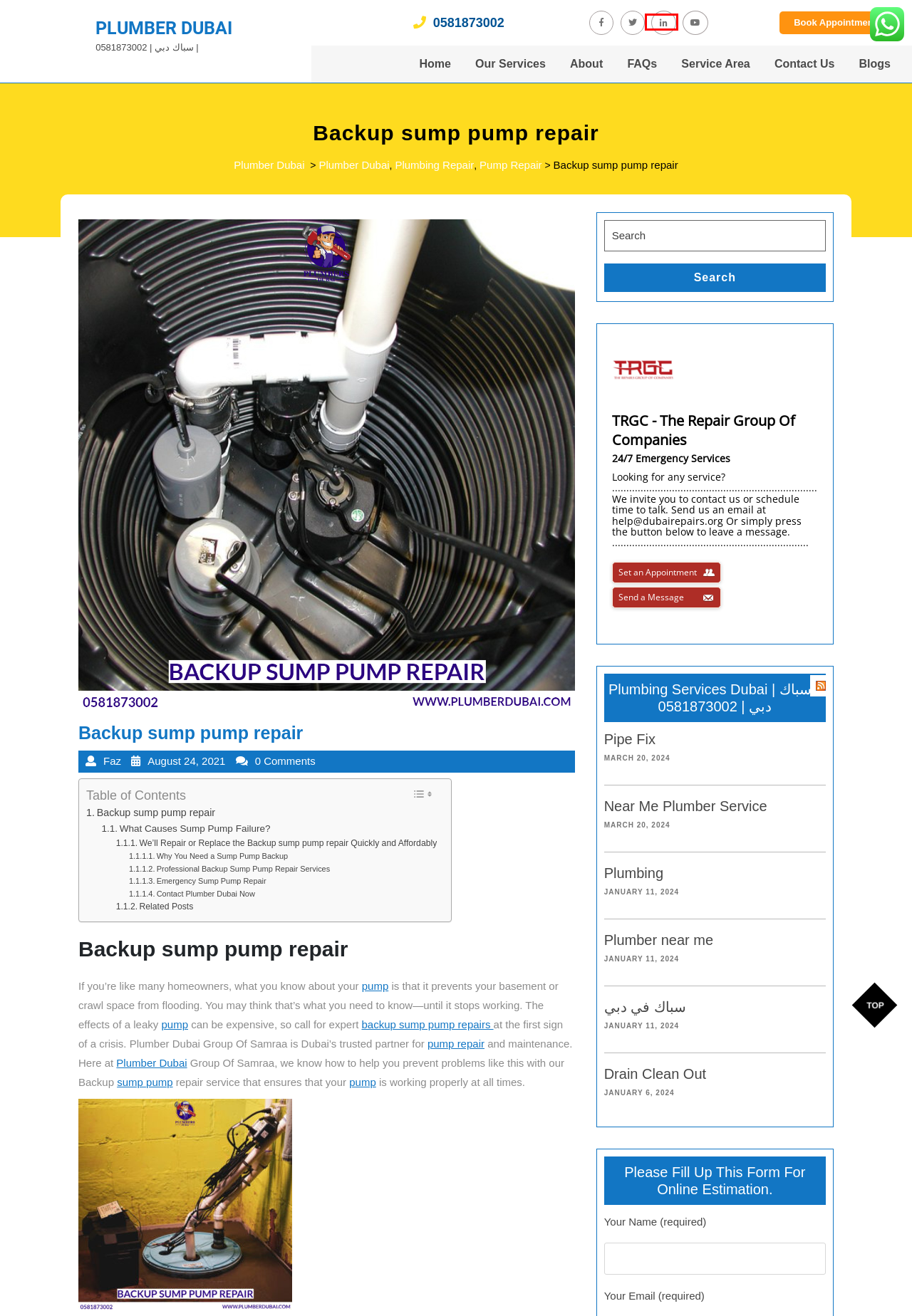You have received a screenshot of a webpage with a red bounding box indicating a UI element. Please determine the most fitting webpage description that matches the new webpage after clicking on the indicated element. The choices are:
A. 领英企业服务
B. Pump repair near me - 0581873002 - Plumber Dubai - 24/7
C. Pipe Fix - 0581873002 - Plumber Dubai - 24/7
D. Contact Us - Plumber Dubai
E. Near Me Plumber Service - 0581873002 - Plumbing Services
F. Plumber near me - 0581873002 - 24/7 Plumbing Services
G. Plumbing - 0581873002 - Plumber Dubai - 24/7 Services
H. Drain Clean Out - 0581873002 - Plumber Dubai - 24/7

A